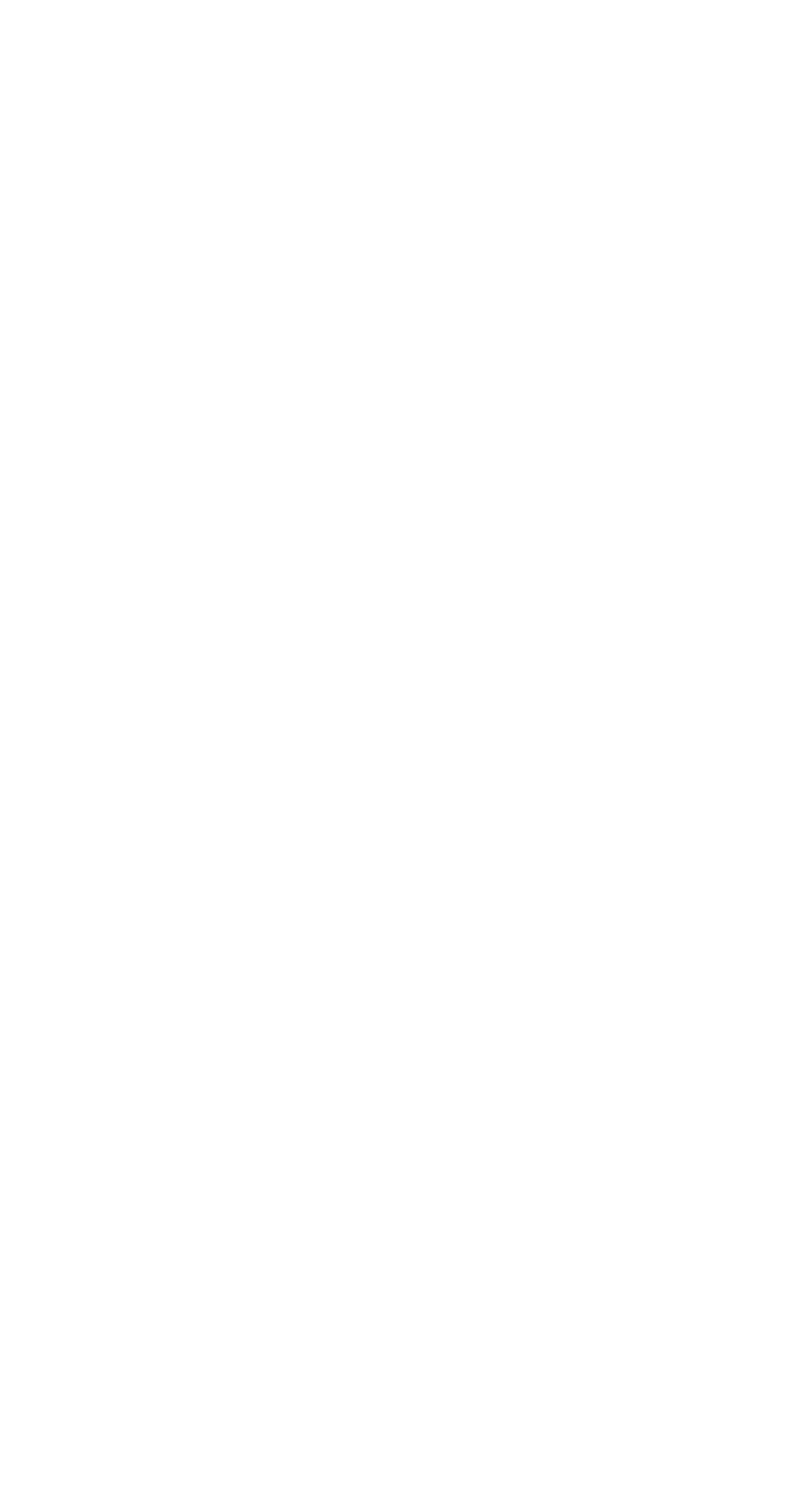Please predict the bounding box coordinates of the element's region where a click is necessary to complete the following instruction: "Click on the 'Sides Recipes' link". The coordinates should be represented by four float numbers between 0 and 1, i.e., [left, top, right, bottom].

[0.115, 0.049, 0.323, 0.07]